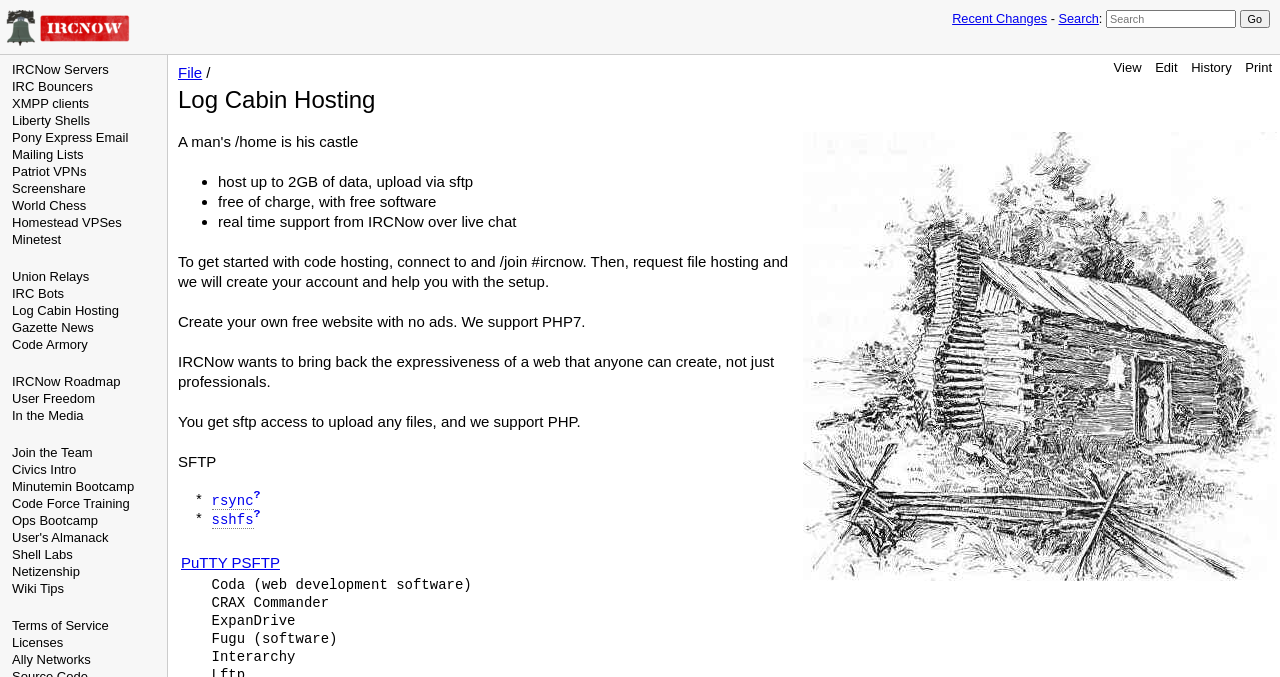Identify the bounding box for the UI element described as: "rsync". Ensure the coordinates are four float numbers between 0 and 1, formatted as [left, top, right, bottom].

[0.165, 0.728, 0.198, 0.753]